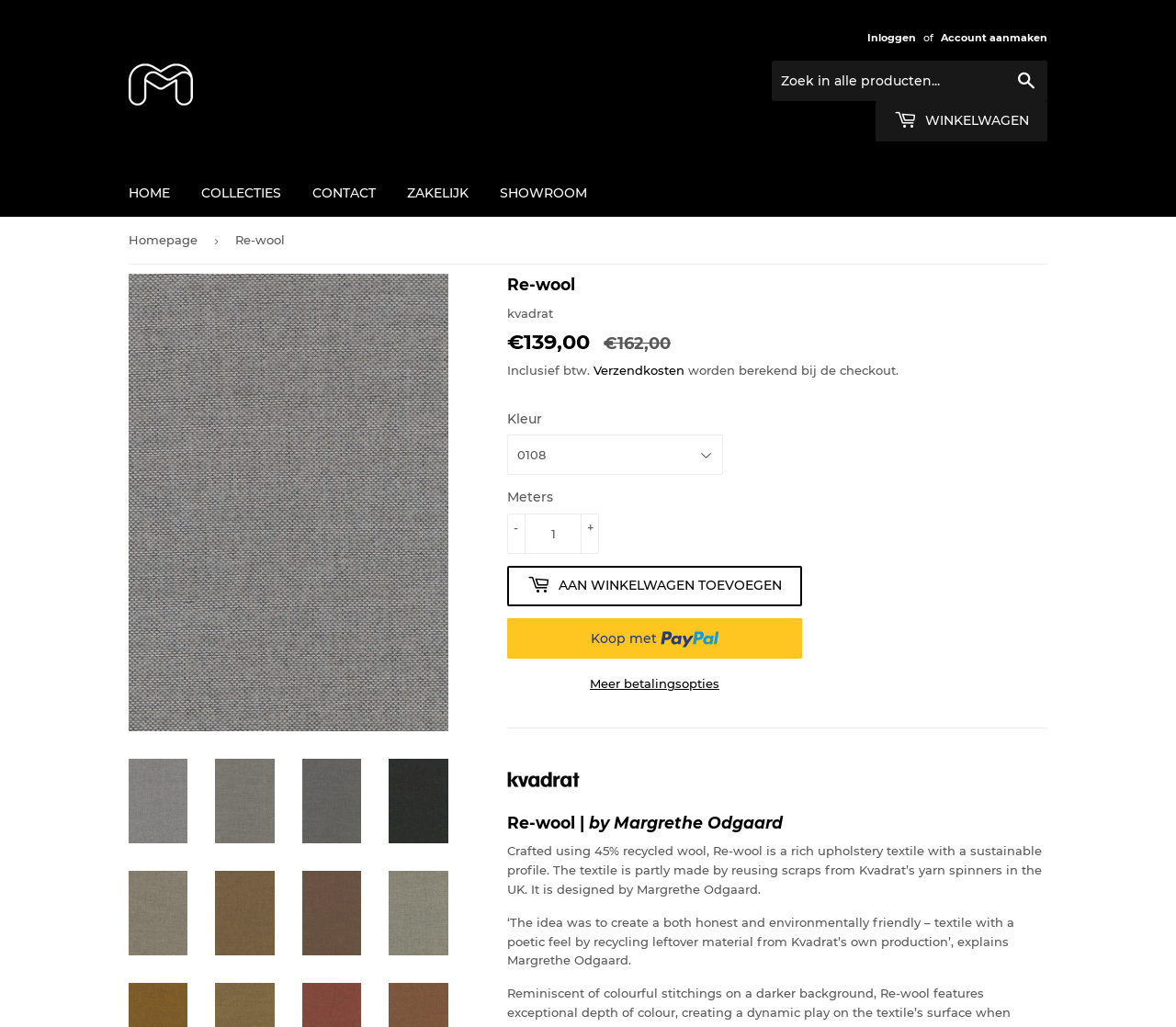Provide a single word or phrase answer to the question: 
What is the name of the textile?

Re-wool